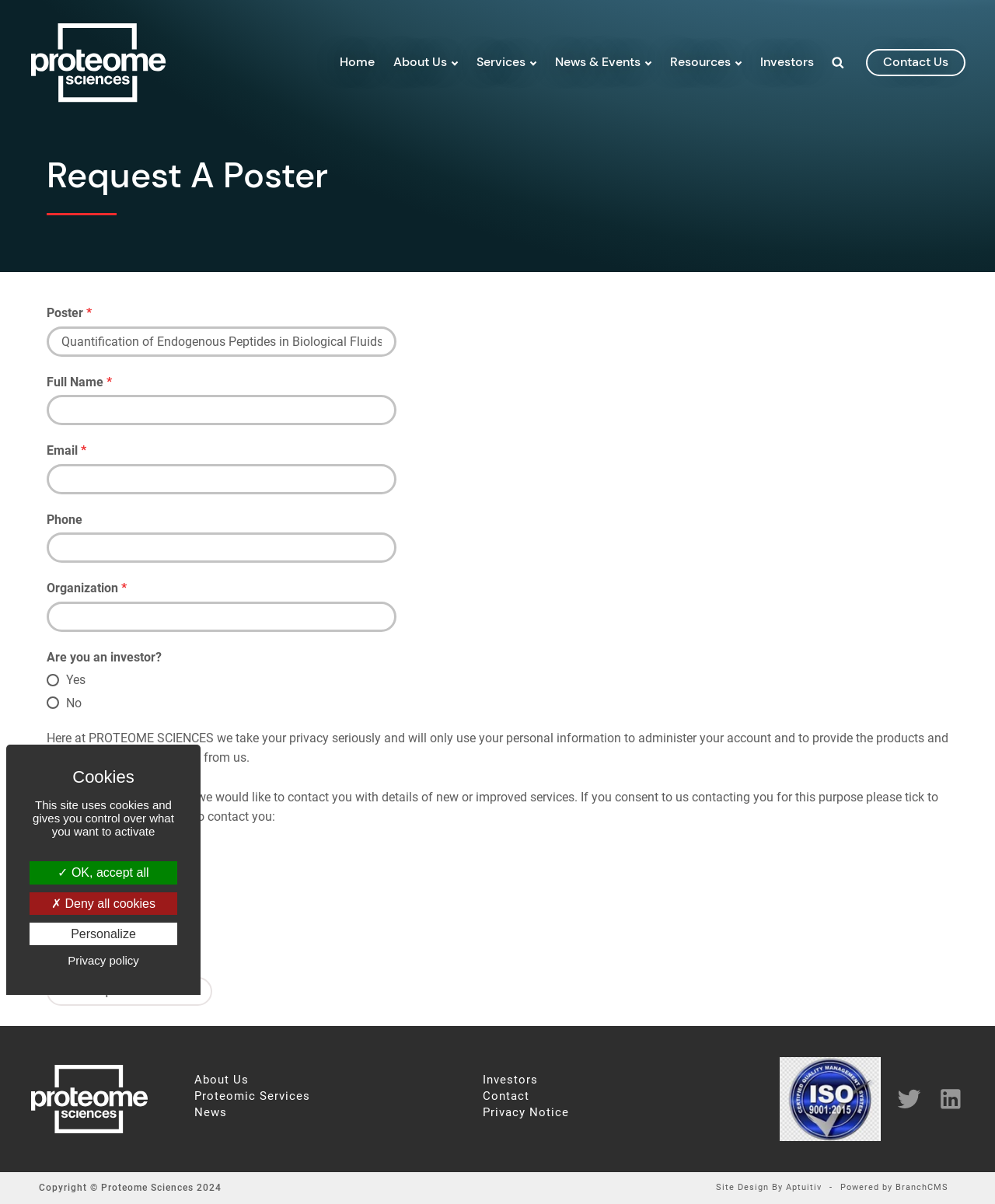Can you give a detailed response to the following question using the information from the image? What is the copyright information mentioned on the webpage?

The webpage mentions the copyright information 'Copyright 2024 Proteome Sciences' in the footer section, indicating that the content on the webpage is owned by Proteome Sciences and is protected by copyright law.